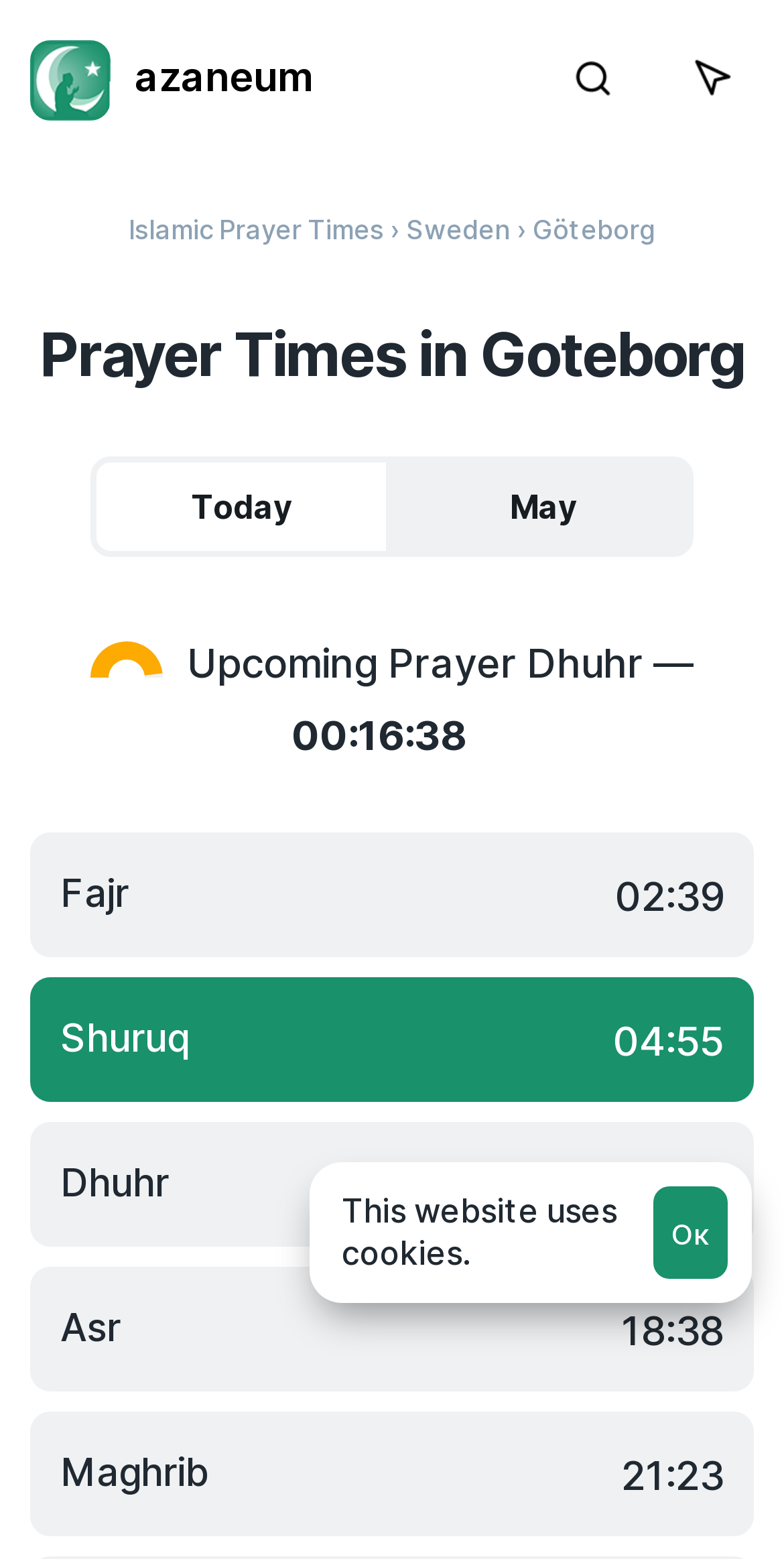Please determine the bounding box coordinates for the UI element described as: "May".

[0.5, 0.292, 0.885, 0.357]